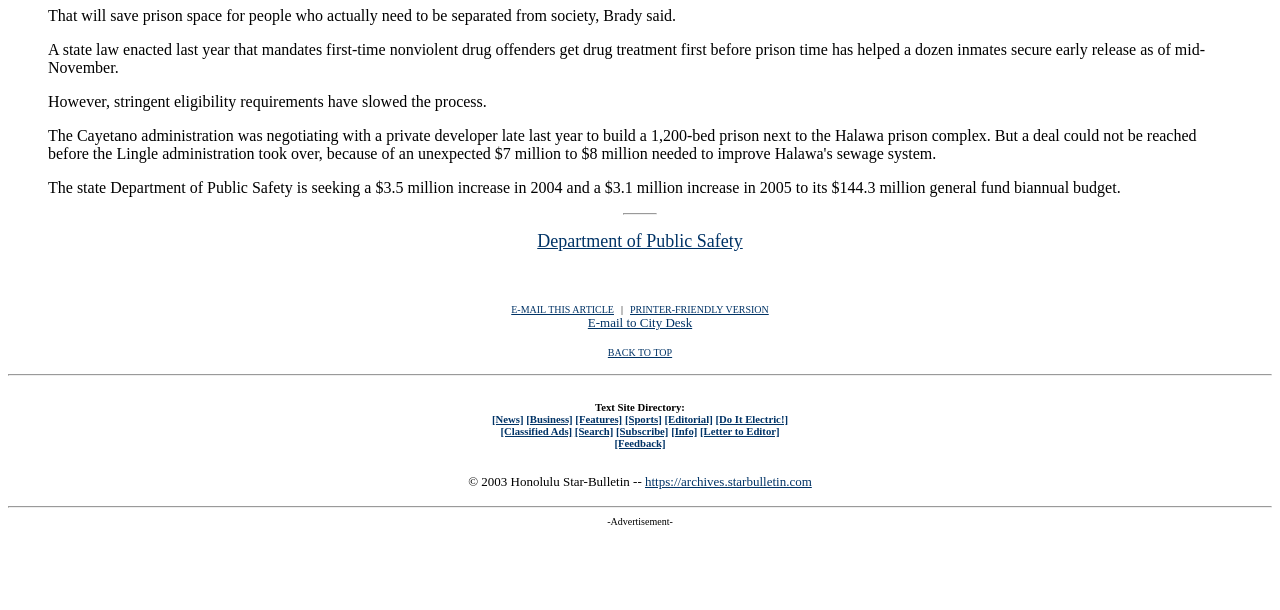What is the function of the separator element?
Based on the visual details in the image, please answer the question thoroughly.

The separator element is used to visually separate different sections of content on the webpage, such as separating the article text from the links and navigation menu.